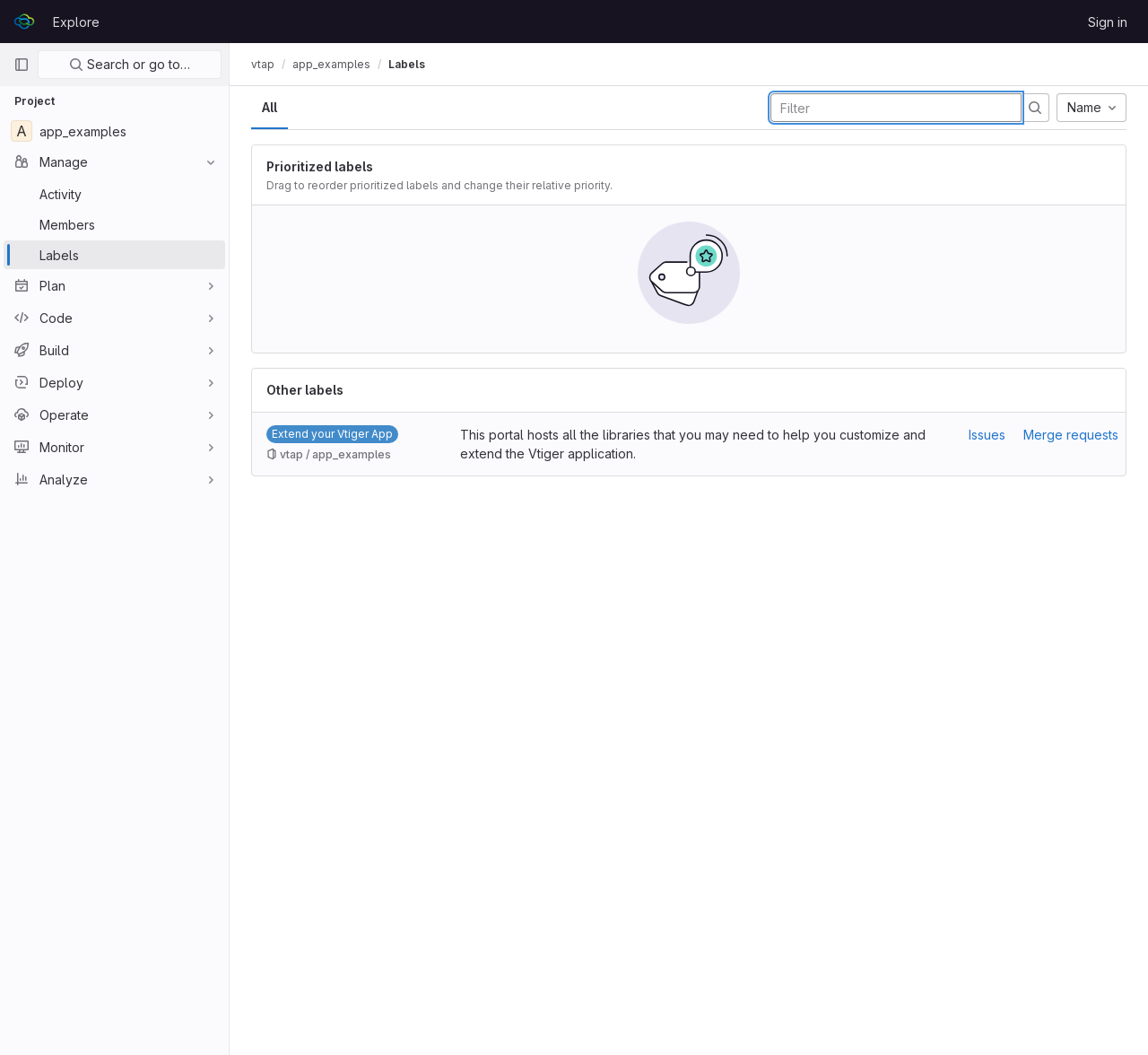Please identify the bounding box coordinates of the element I need to click to follow this instruction: "Sign in".

[0.941, 0.007, 0.988, 0.034]